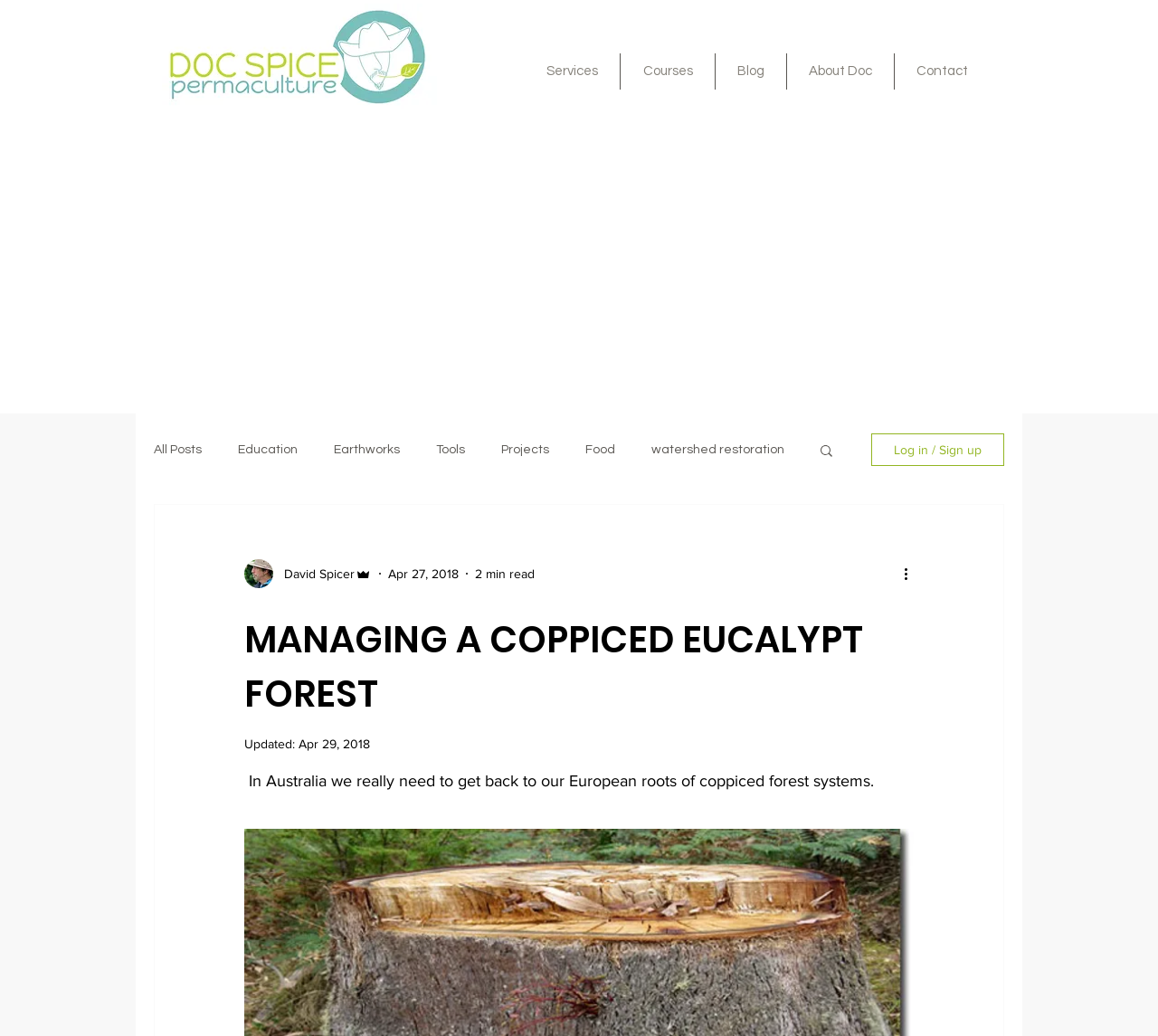Identify the bounding box of the UI element that matches this description: "Campaign What Are Stock Outs".

None